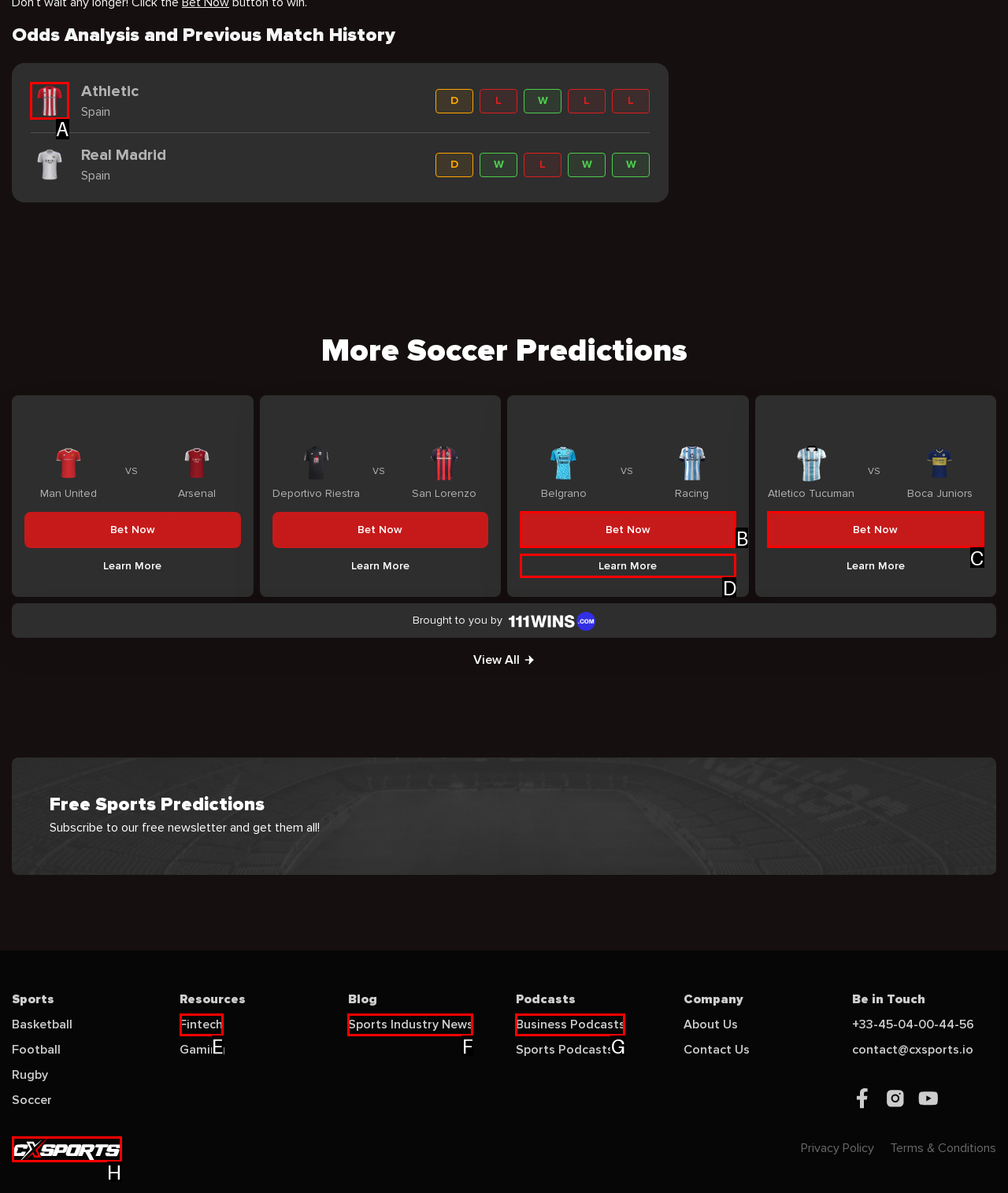To complete the task: View Athletic Bilbao Predictions, which option should I click? Answer with the appropriate letter from the provided choices.

A